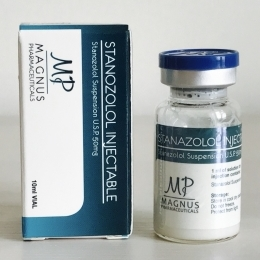What is the product used for?
From the details in the image, provide a complete and detailed answer to the question.

The caption states that the product is commonly used in bodybuilding and athletics for its anabolic properties, indicating its purpose is for performance enhancement.